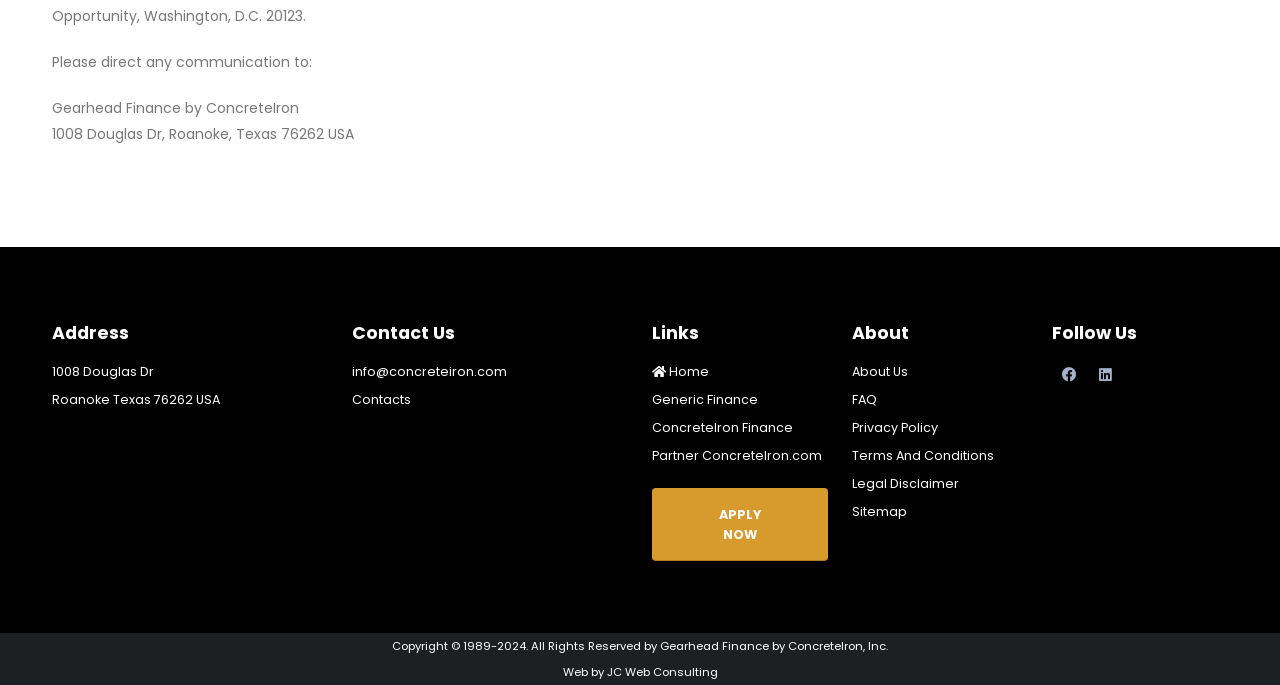Using the element description: "Insights & Projects", determine the bounding box coordinates. The coordinates should be in the format [left, top, right, bottom], with values between 0 and 1.

None